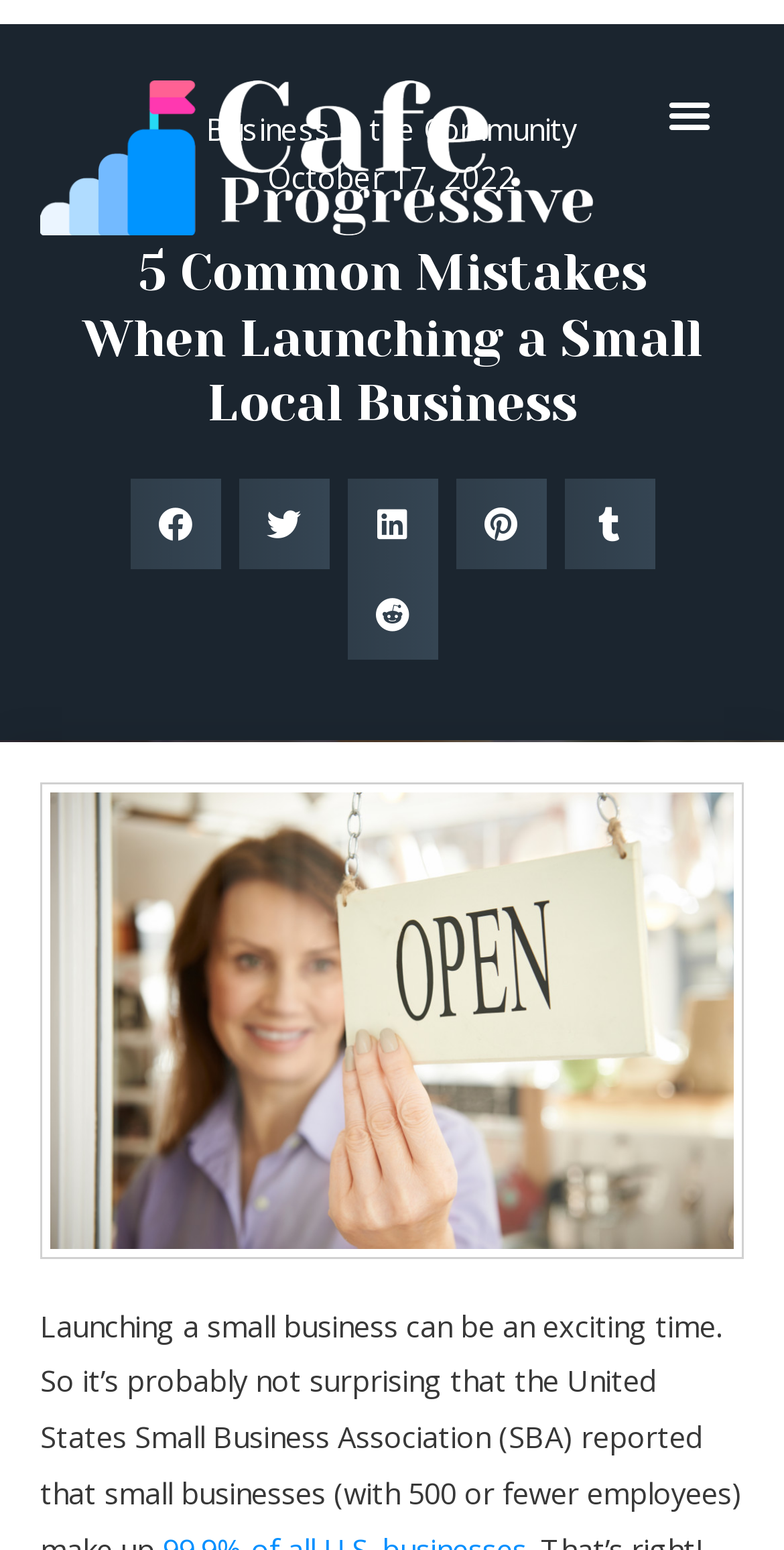Please answer the following question using a single word or phrase: 
How many headings are there on the page?

1